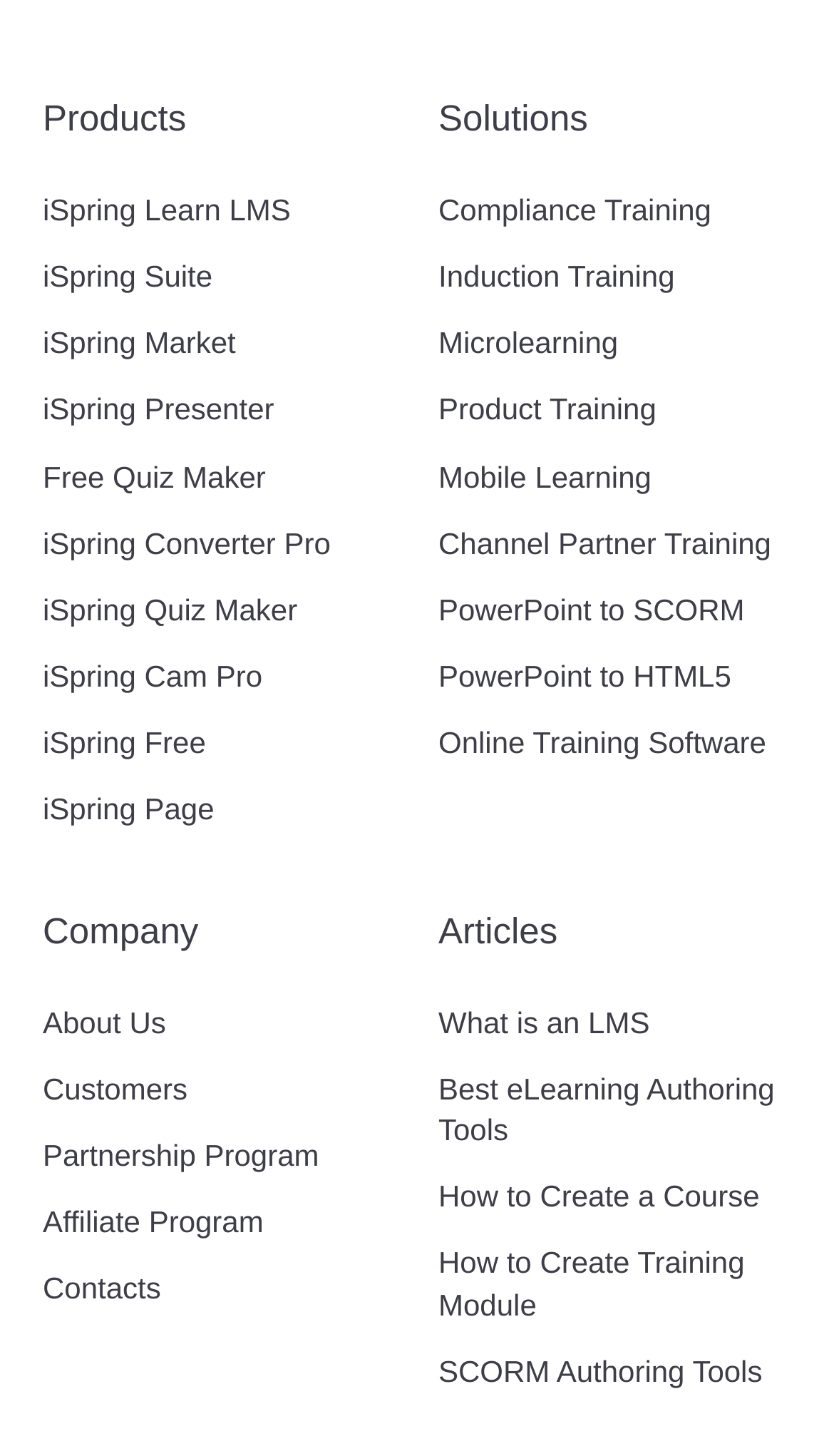Please determine the bounding box coordinates of the element to click in order to execute the following instruction: "Explore Compliance Training". The coordinates should be four float numbers between 0 and 1, specified as [left, top, right, bottom].

[0.526, 0.132, 0.853, 0.155]